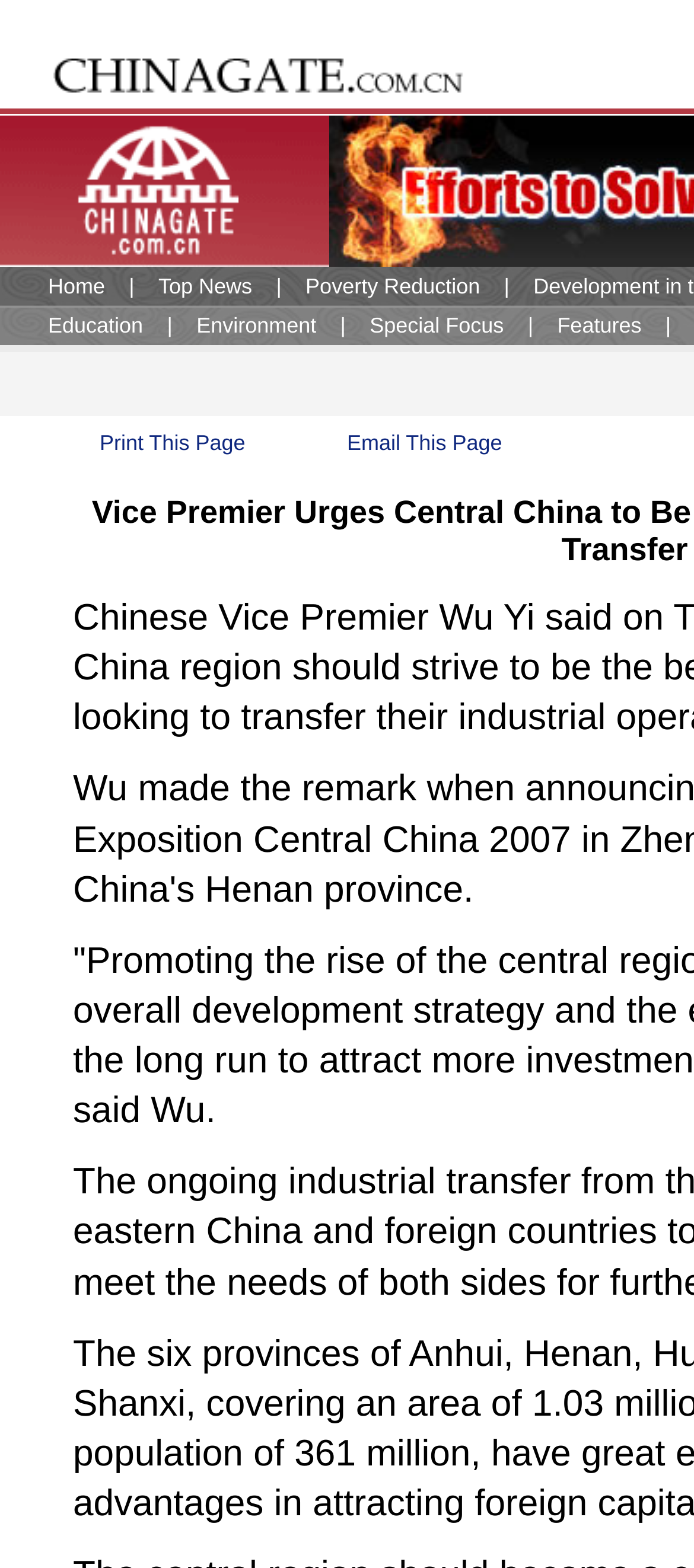Find the bounding box coordinates for the element described here: "01707 885 885".

None